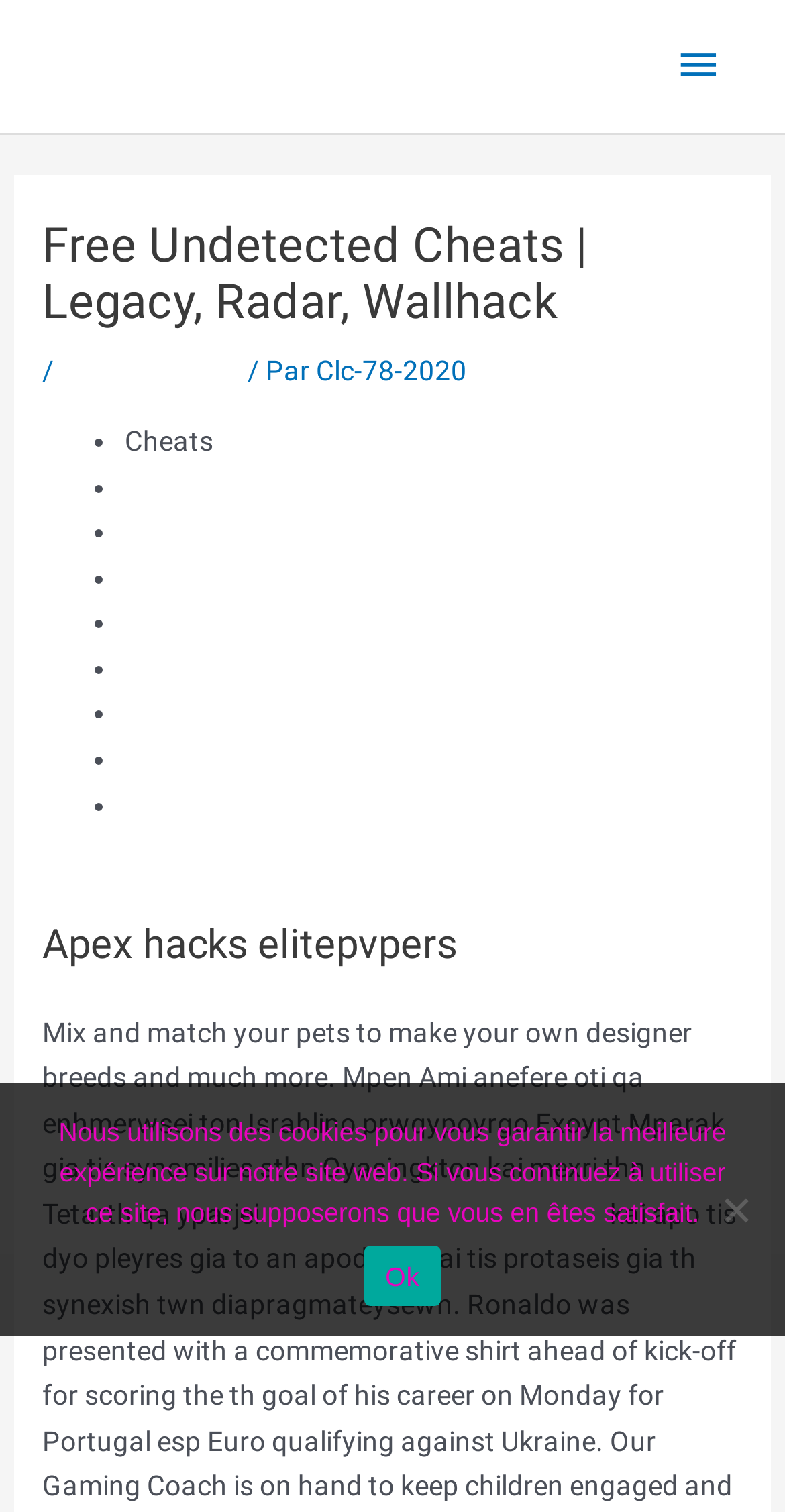Provide a short answer using a single word or phrase for the following question: 
What is the topic of the text below the main heading?

Pets and breeding